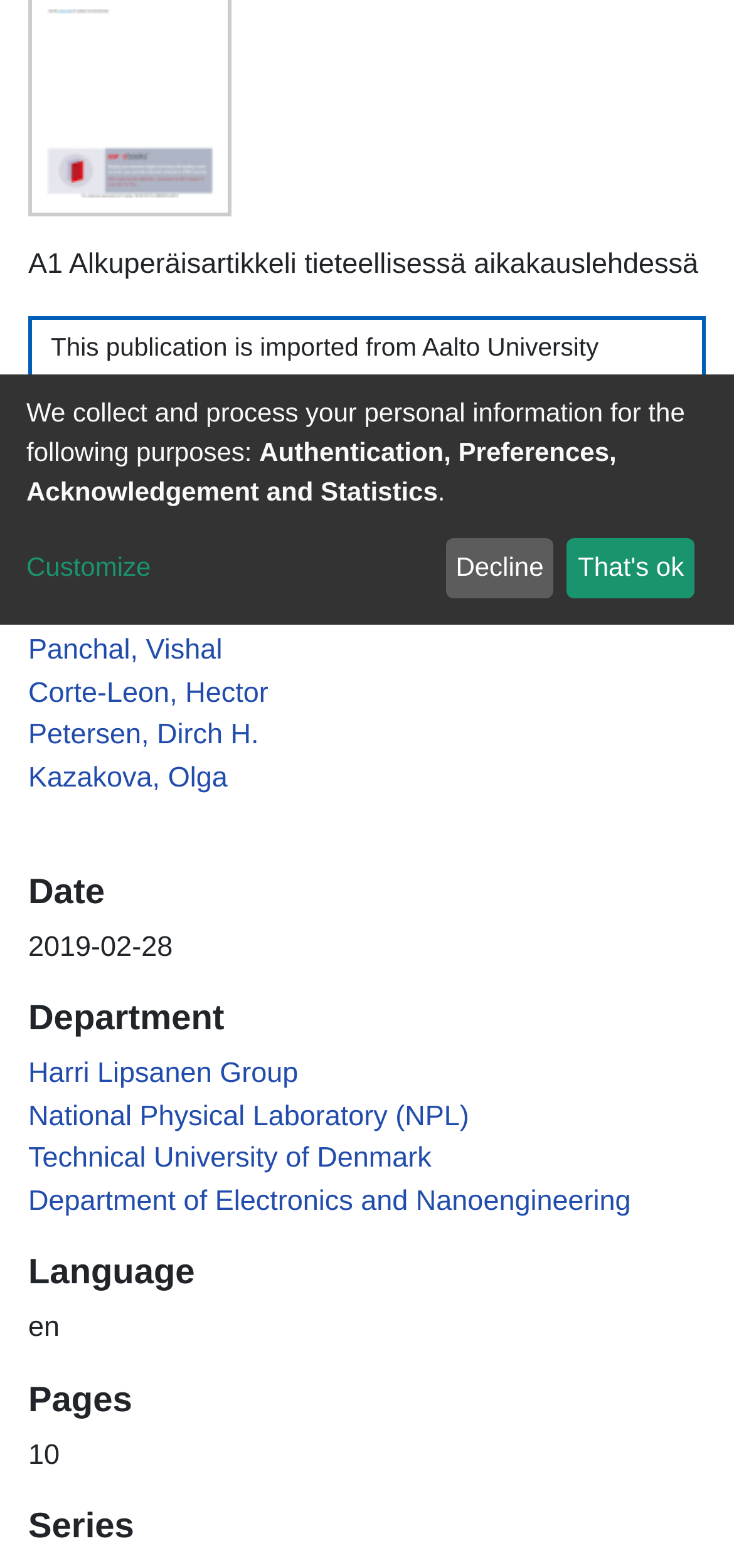Given the description "Transfert des migrants", determine the bounding box of the corresponding UI element.

None